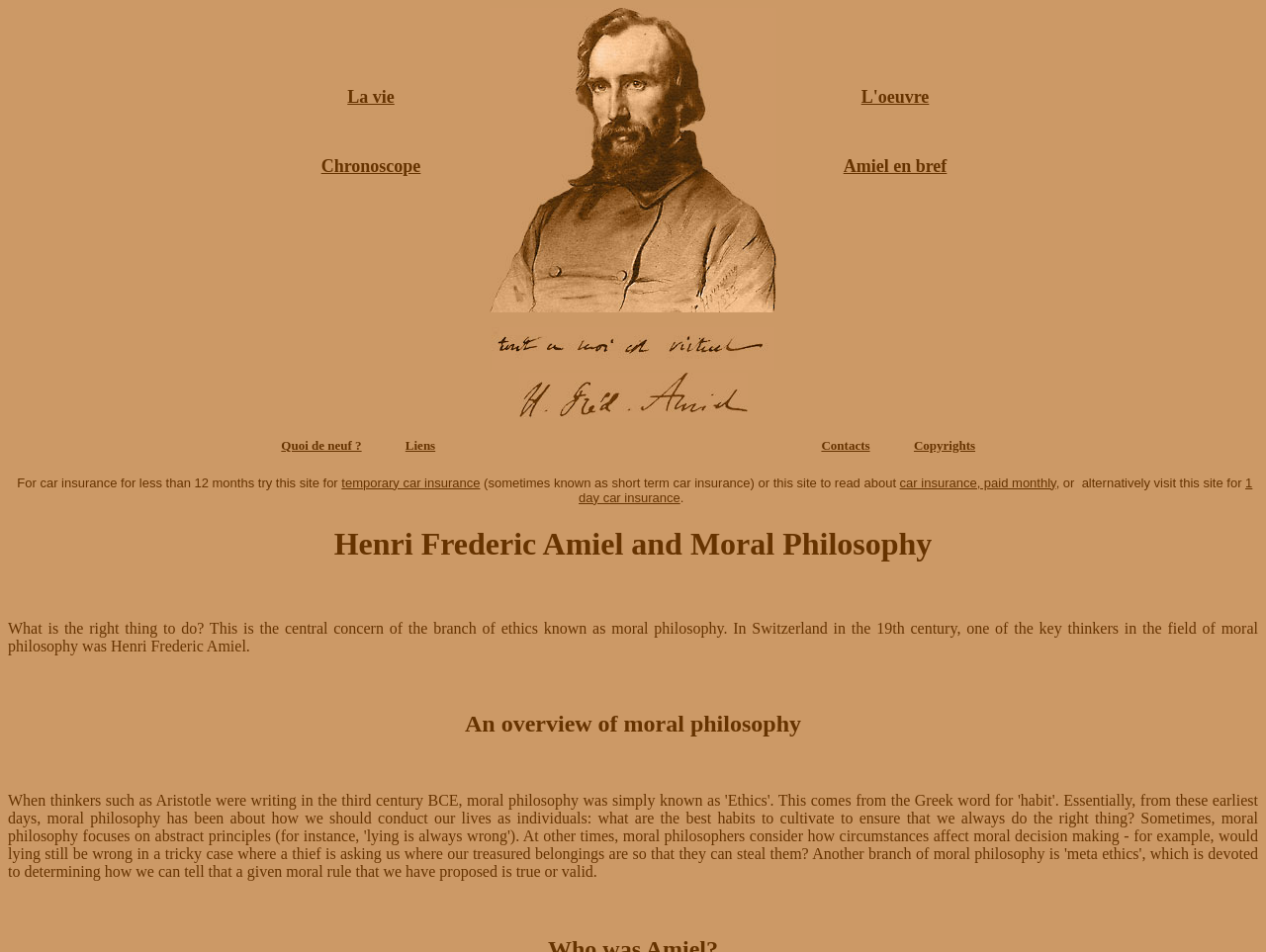Please identify the bounding box coordinates of the clickable area that will fulfill the following instruction: "Check Investor Relations". The coordinates should be in the format of four float numbers between 0 and 1, i.e., [left, top, right, bottom].

None